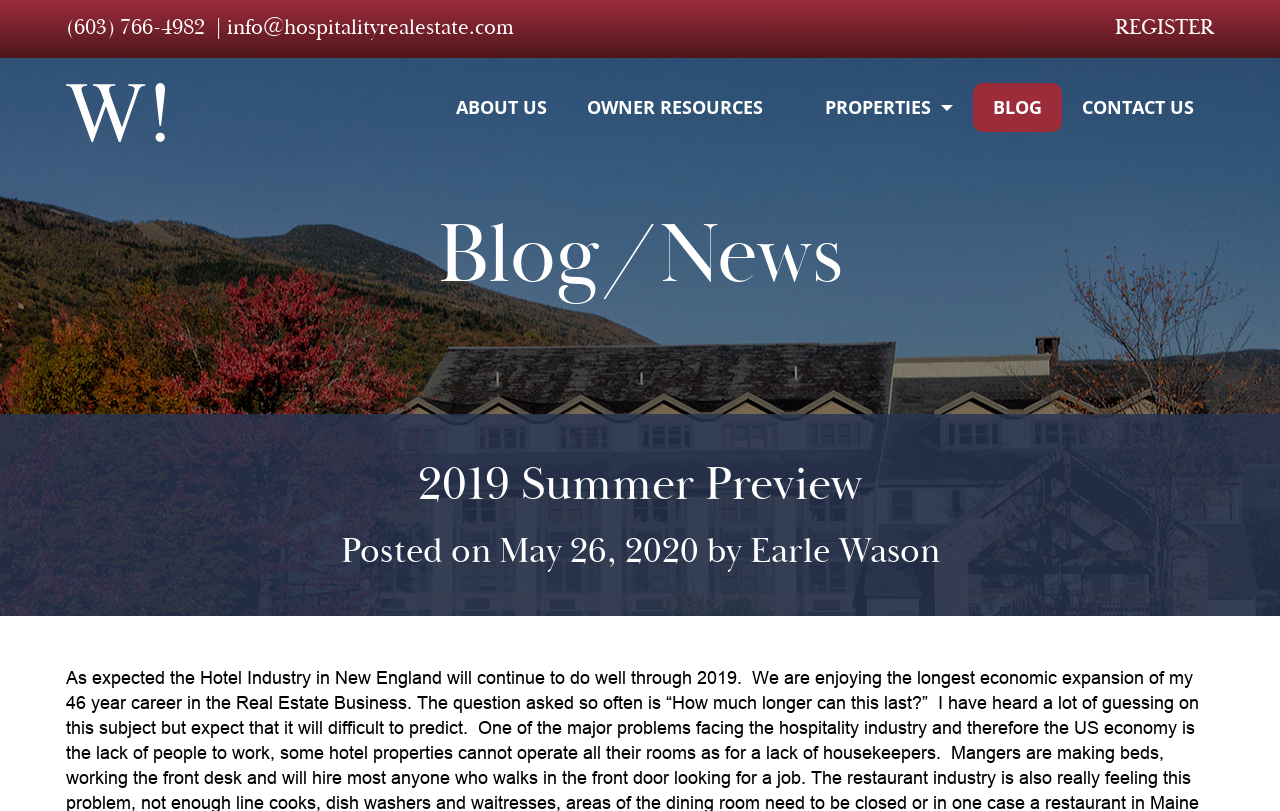Based on the provided description, "Properties", find the bounding box of the corresponding UI element in the screenshot.

[0.612, 0.102, 0.76, 0.163]